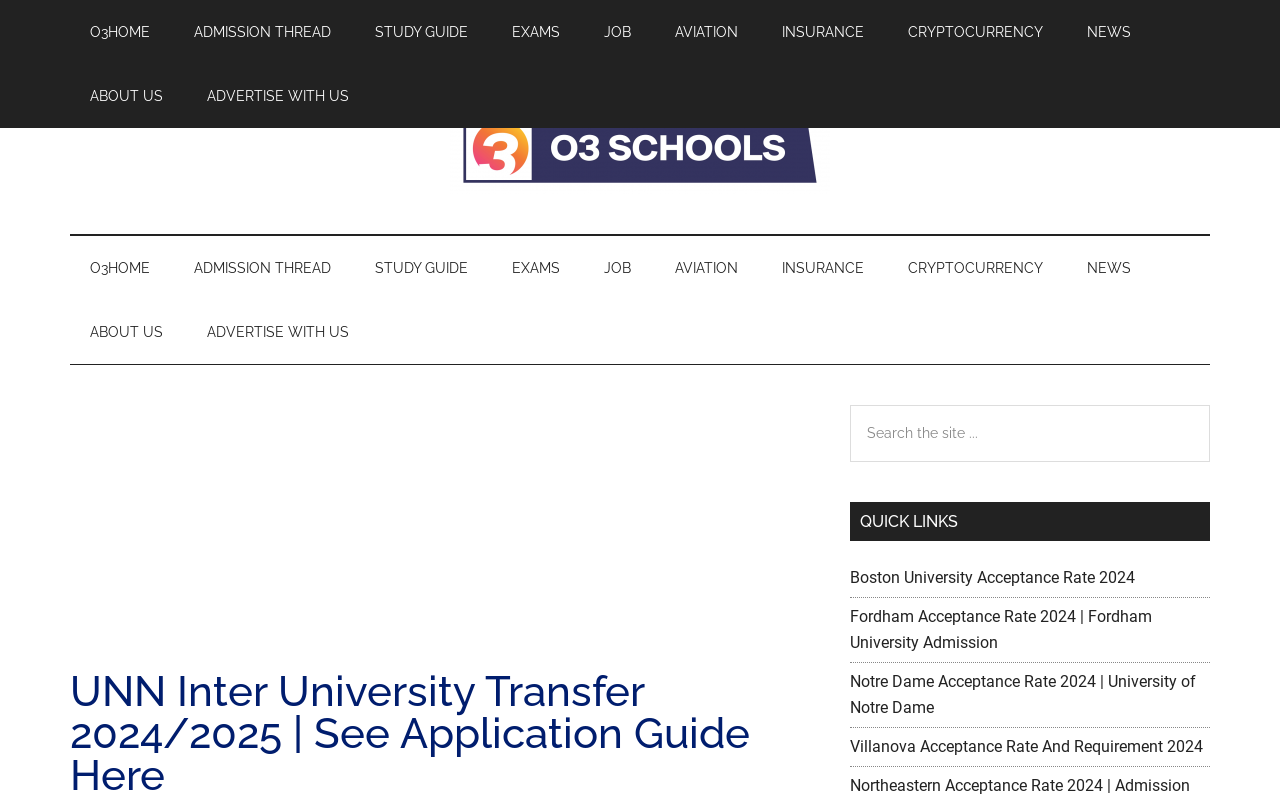Could you highlight the region that needs to be clicked to execute the instruction: "Search for something"?

None